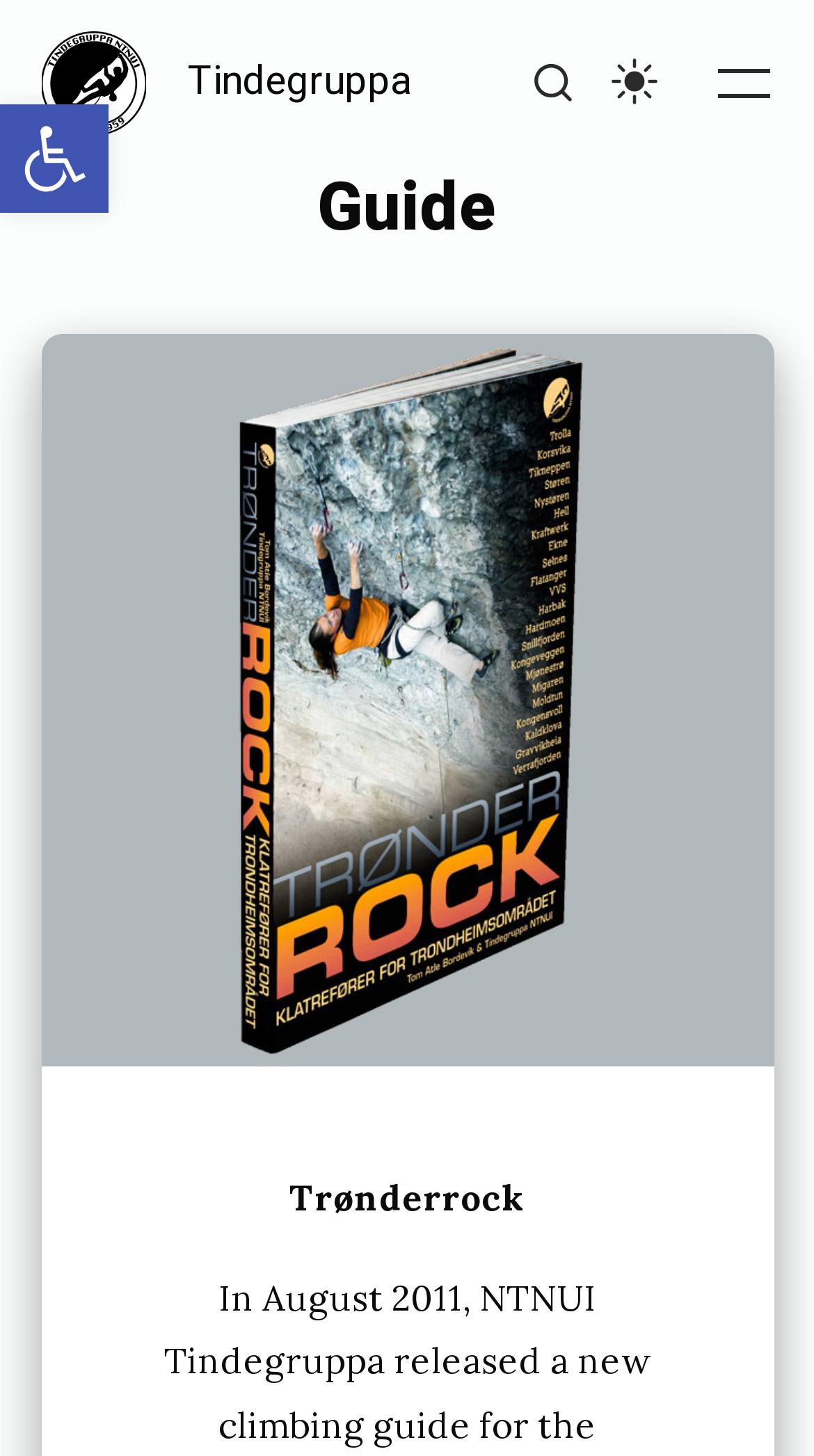Predict the bounding box coordinates of the UI element that matches this description: "Search". The coordinates should be in the format [left, top, right, bottom] with each value between 0 and 1.

[0.631, 0.038, 0.728, 0.077]